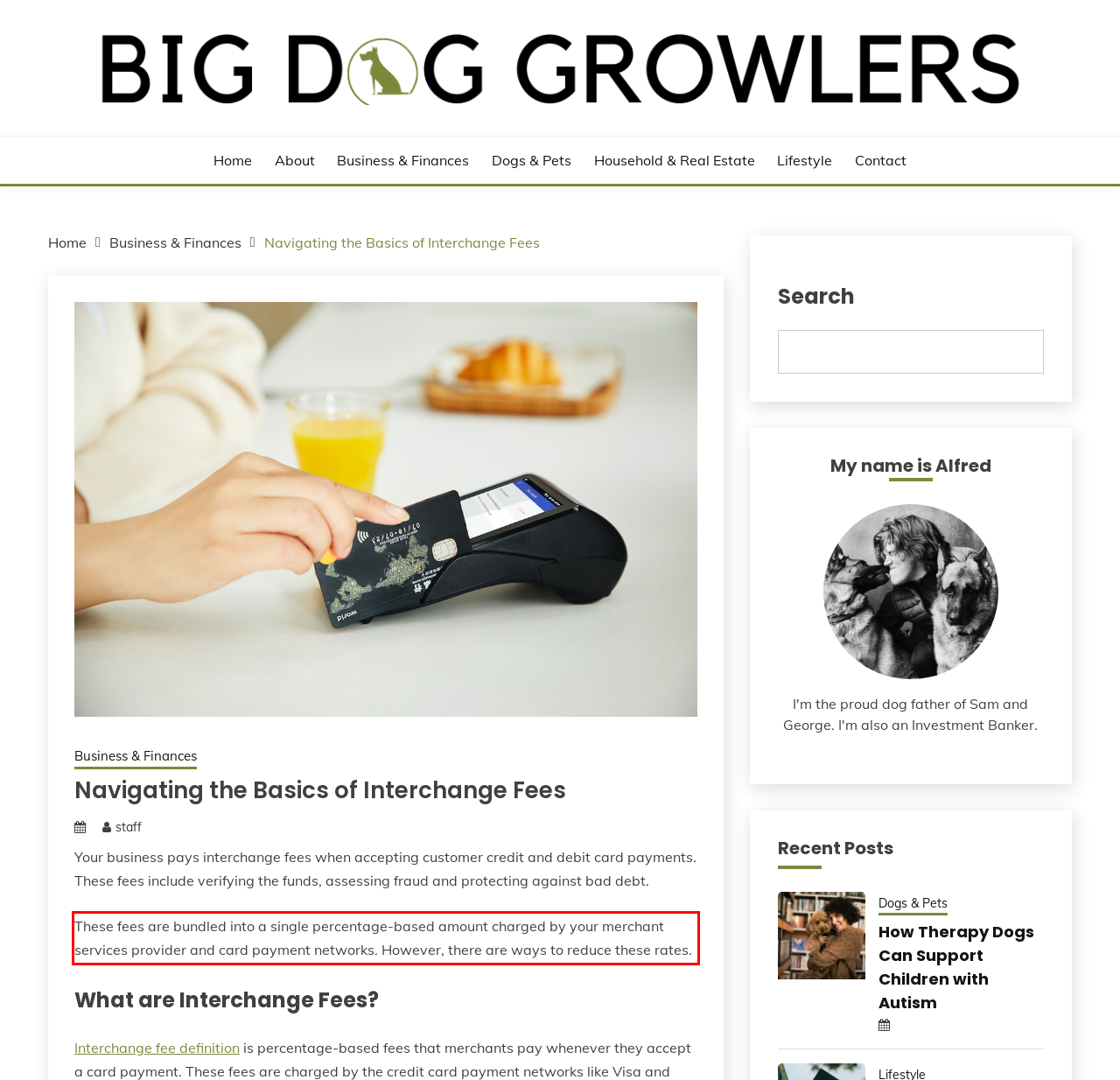There is a UI element on the webpage screenshot marked by a red bounding box. Extract and generate the text content from within this red box.

These fees are bundled into a single percentage-based amount charged by your merchant services provider and card payment networks. However, there are ways to reduce these rates.